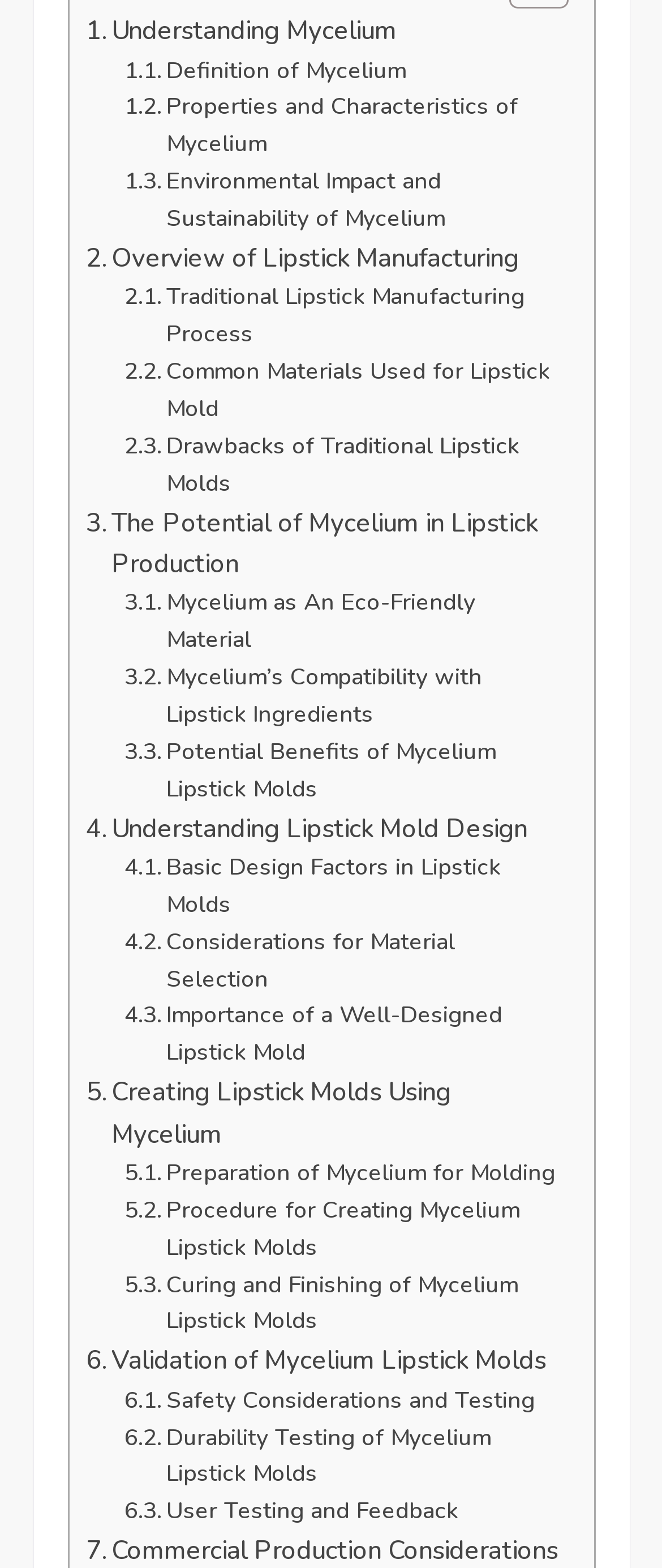Please identify the bounding box coordinates of the clickable element to fulfill the following instruction: "Explore the potential of mycelium in lipstick production". The coordinates should be four float numbers between 0 and 1, i.e., [left, top, right, bottom].

[0.129, 0.32, 0.845, 0.373]